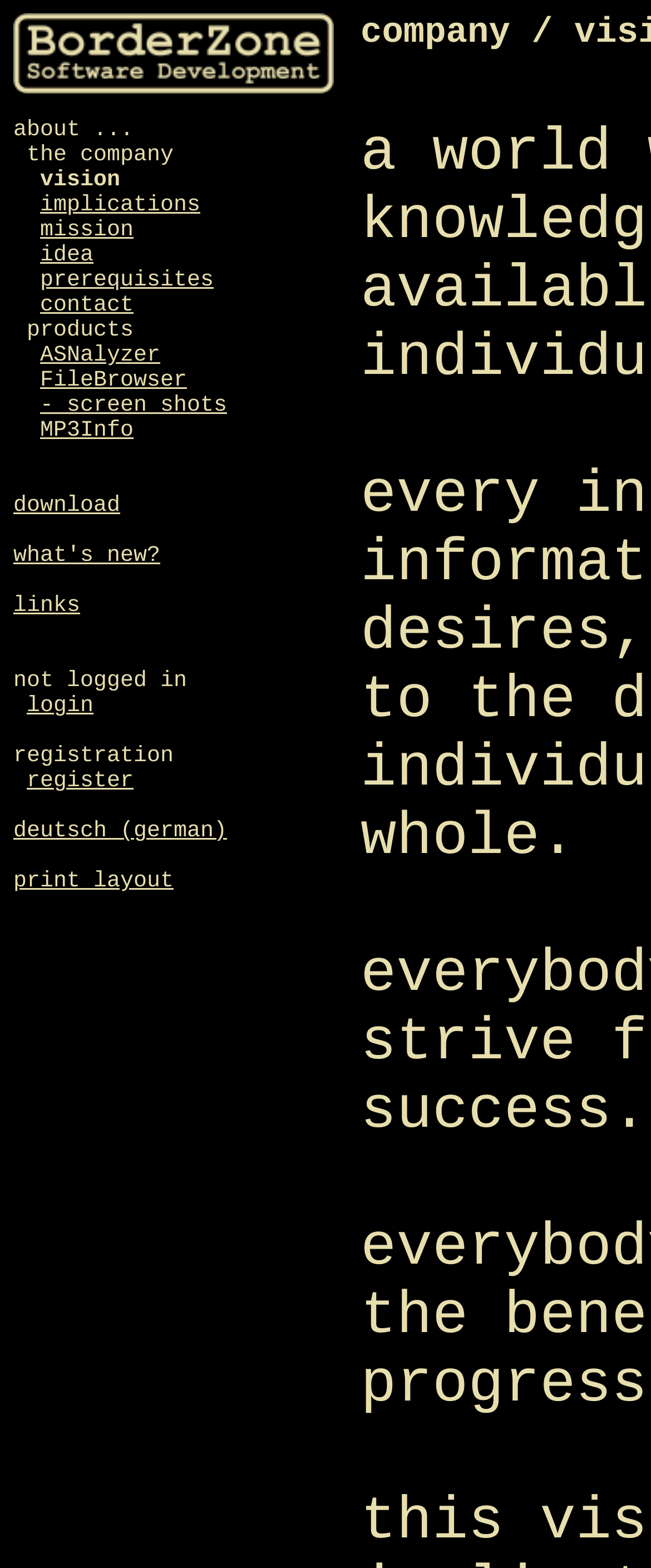Determine the bounding box coordinates for the area that should be clicked to carry out the following instruction: "login to the system".

[0.041, 0.443, 0.144, 0.459]